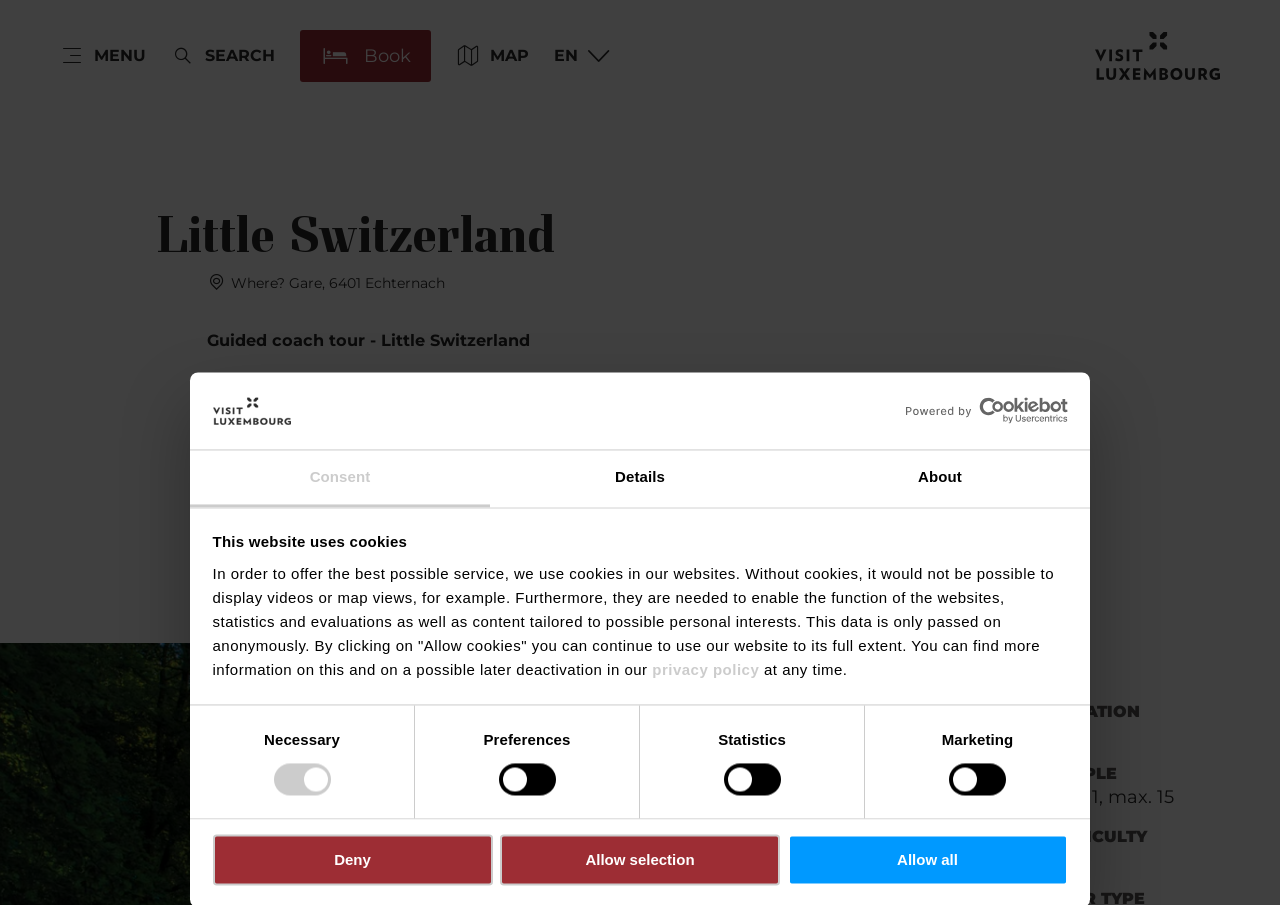Please identify the bounding box coordinates of the element that needs to be clicked to perform the following instruction: "Select the 'Preferences' checkbox".

[0.389, 0.844, 0.434, 0.879]